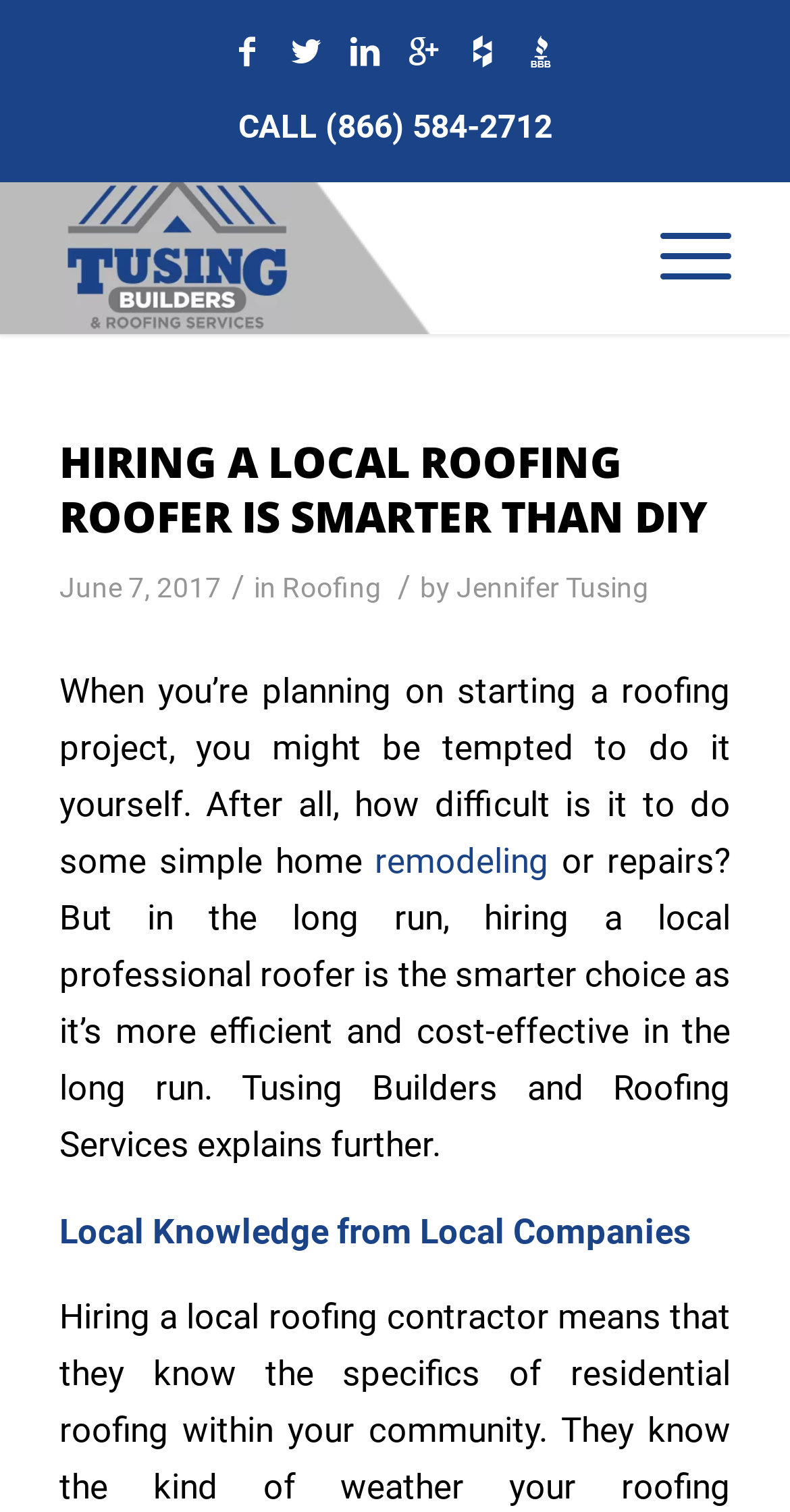Give an extensive and precise description of the webpage.

The webpage is about the benefits of hiring a professional roofer instead of doing a roofing project oneself. At the top, there are six hidden social media links, followed by a prominent call-to-action "CALL (866) 584-2712" in the middle. 

To the right of the call-to-action, there is a table with a link to "Tusing Builders & Roofing Services" accompanied by an image of the company's logo. On the right side of the table, there is another link.

Below the table, there is a main heading "HIRING A LOCAL ROOFING ROOFER IS SMARTER THAN DIY" in a large font size. Underneath the heading, there is a timestamp "June 7, 2017" and a category "Roofing" with the author's name "Jennifer Tusing".

The main content of the webpage starts with a paragraph of text that discusses the temptation to do a roofing project oneself, but argues that hiring a local professional roofer is a smarter choice in the long run. The text also mentions "Tusing Builders and Roofing Services" as a company that can provide further explanation. 

Finally, there is a subheading "Local Knowledge from Local Companies" at the bottom of the page.